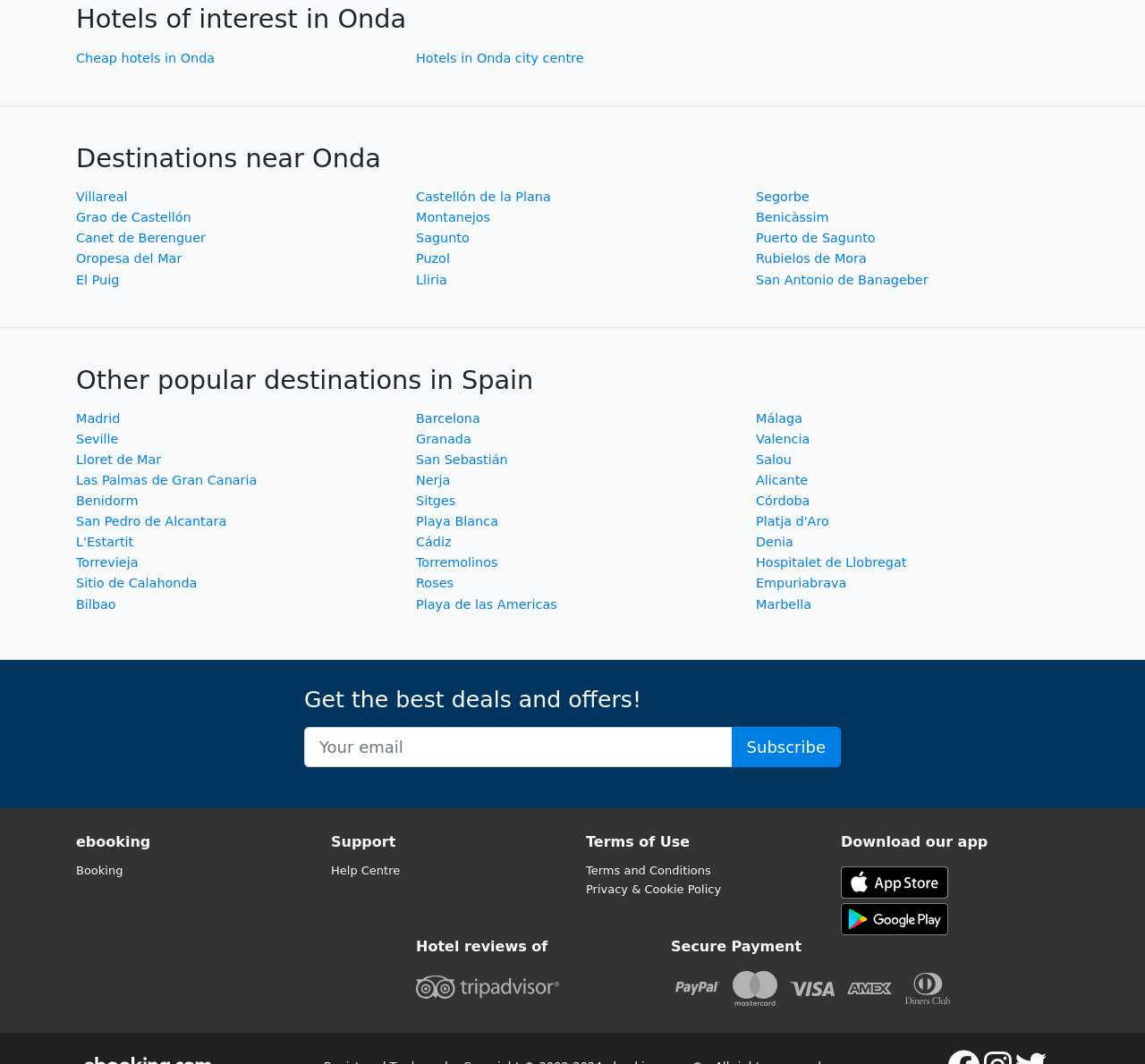Look at the image and write a detailed answer to the question: 
What is the purpose of the links 'Booking' and 'Help Centre'?

The links 'Booking' and 'Help Centre' are located at the bottom of the webpage, which implies that they are meant to provide access to booking services and support services, respectively, for users who need assistance or want to book a hotel.